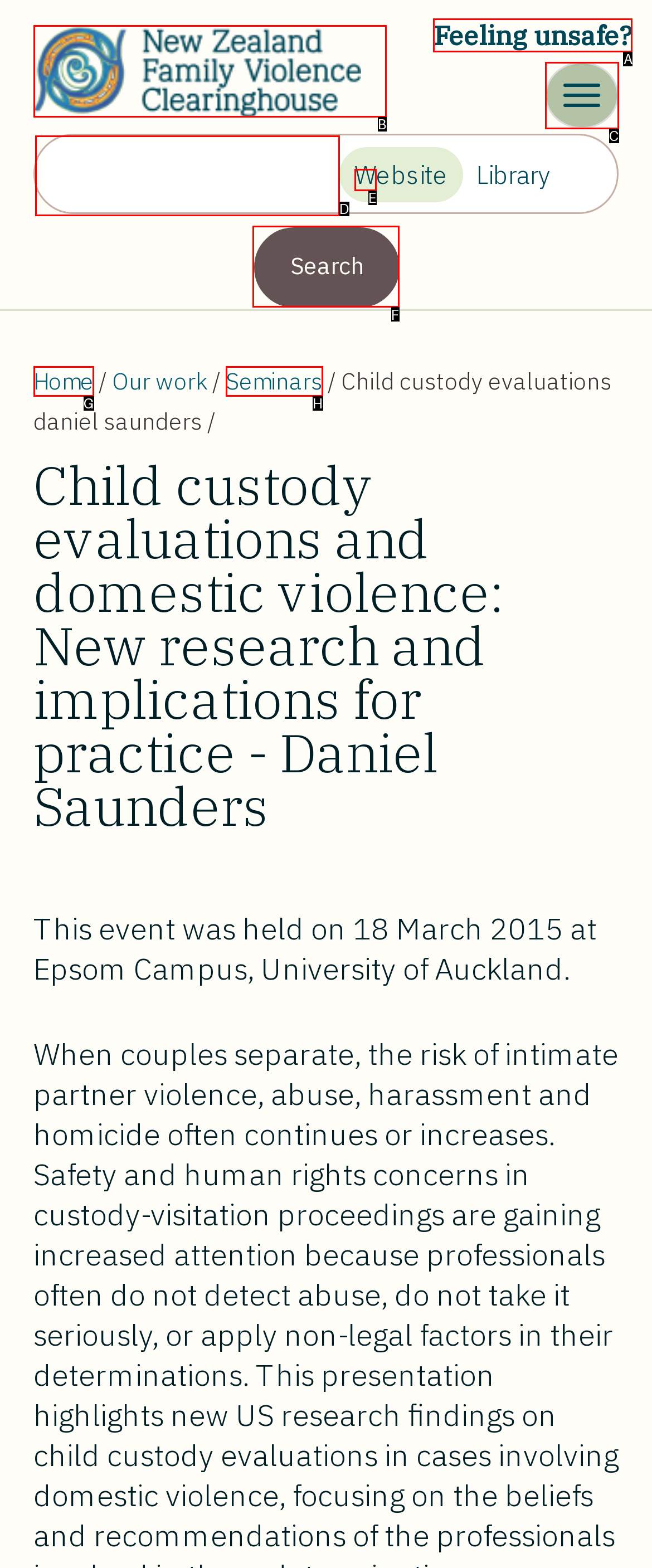Identify the correct UI element to click to achieve the task: Search for something.
Answer with the letter of the appropriate option from the choices given.

F